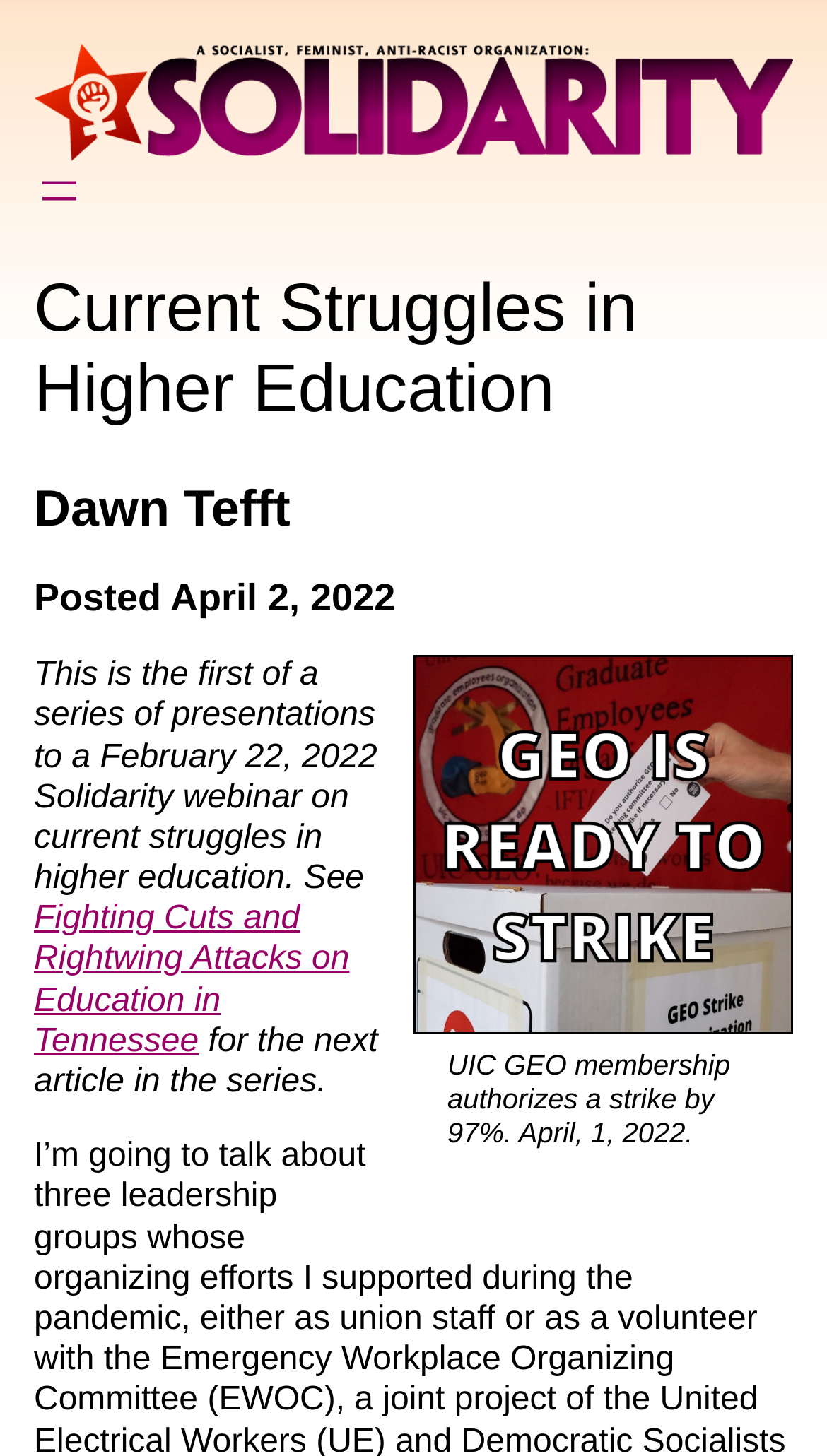Determine the bounding box of the UI element mentioned here: "aria-label="Open menu"". The coordinates must be in the format [left, top, right, bottom] with values ranging from 0 to 1.

[0.041, 0.114, 0.103, 0.148]